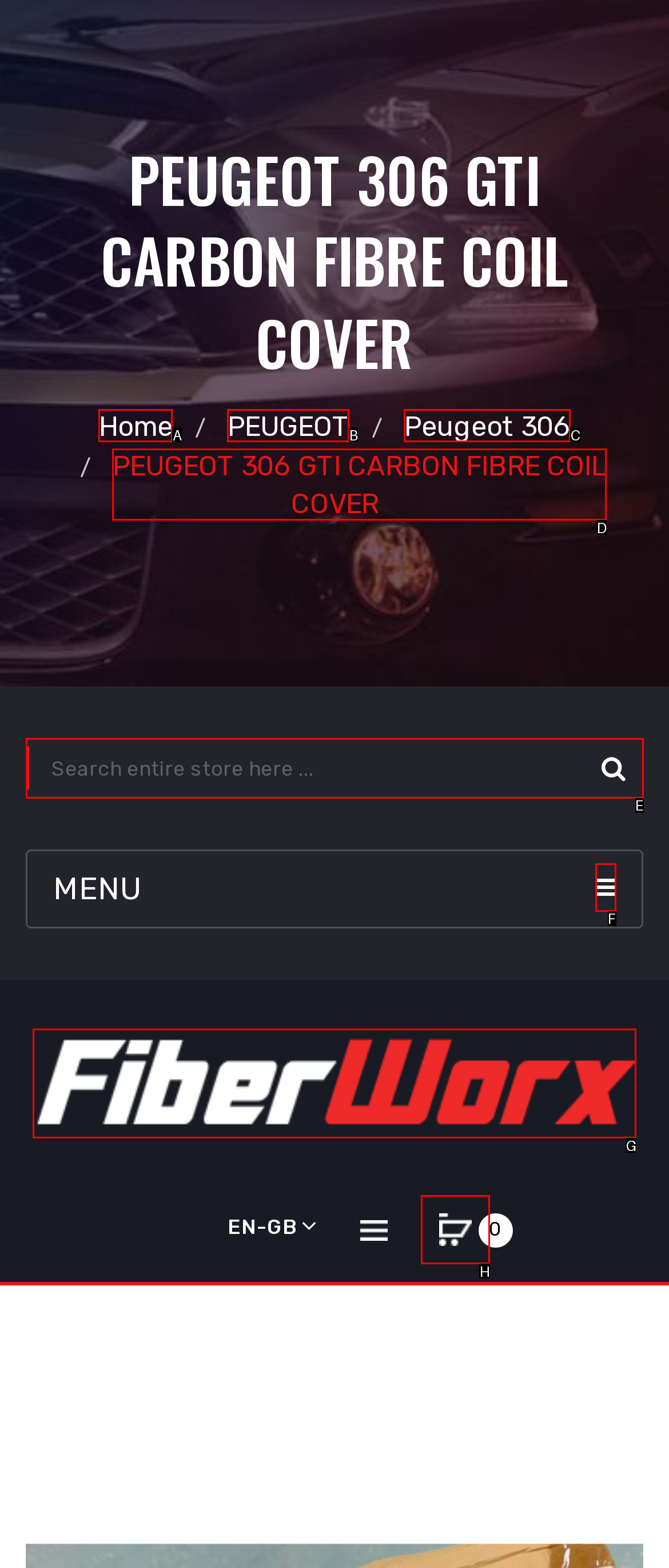Select the letter of the UI element that matches this task: visit Fiber Worx
Provide the answer as the letter of the correct choice.

G